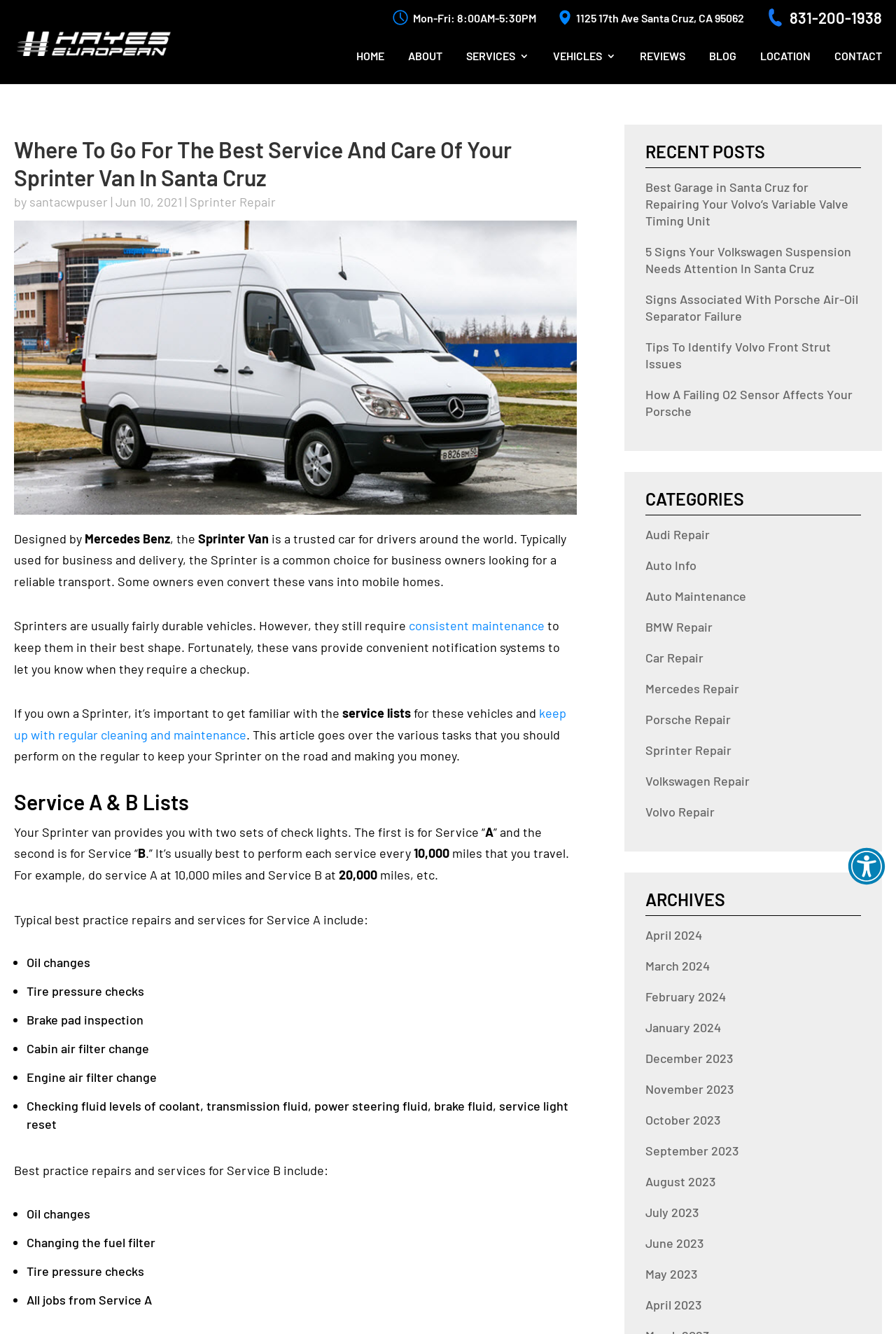Give the bounding box coordinates for the element described by: "parent_node: Aa aria-label="Open Accessibility Toolbar"".

[0.946, 0.635, 0.988, 0.664]